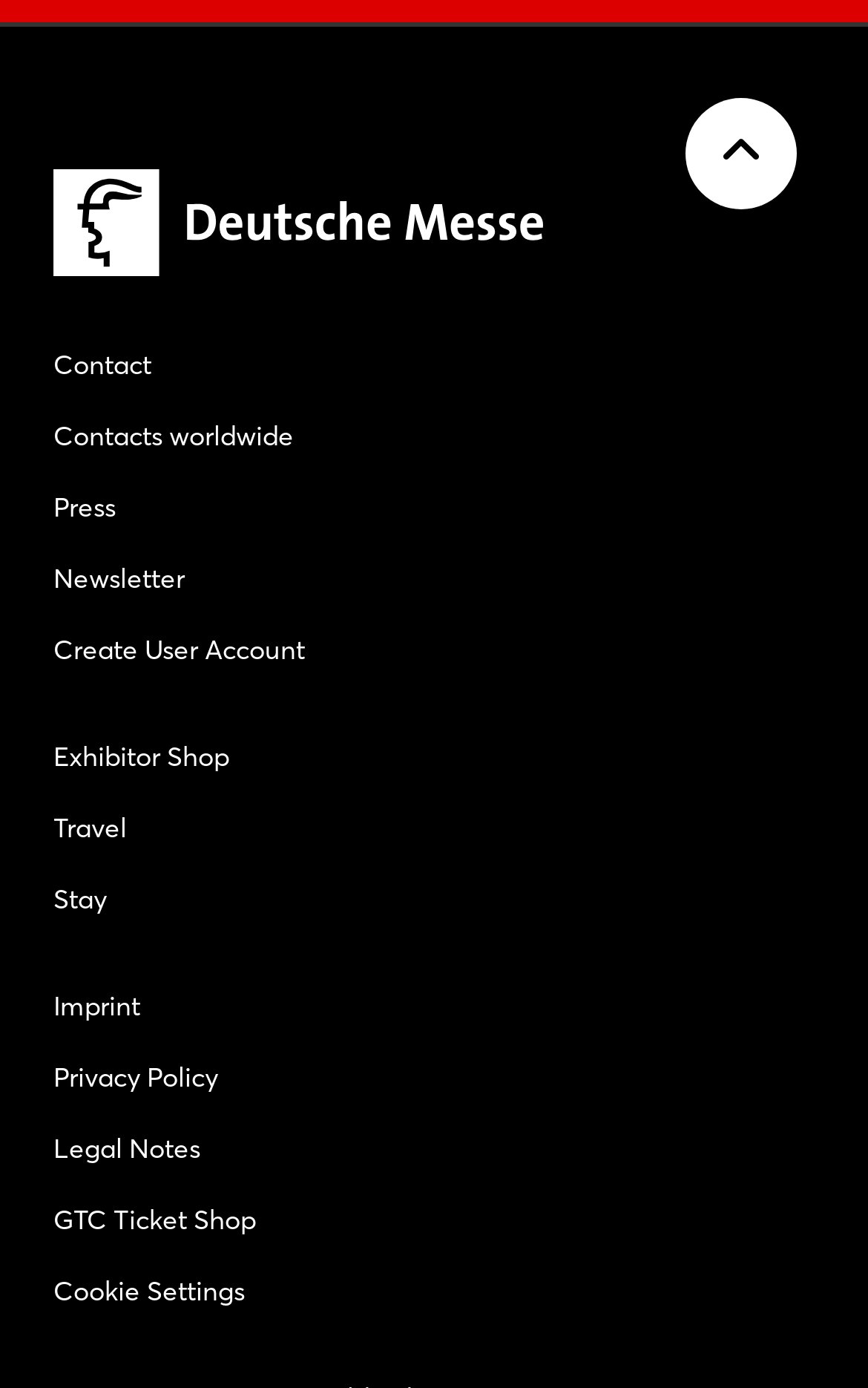Identify the bounding box coordinates of the section to be clicked to complete the task described by the following instruction: "Plan your travel". The coordinates should be four float numbers between 0 and 1, formatted as [left, top, right, bottom].

[0.062, 0.545, 0.938, 0.571]